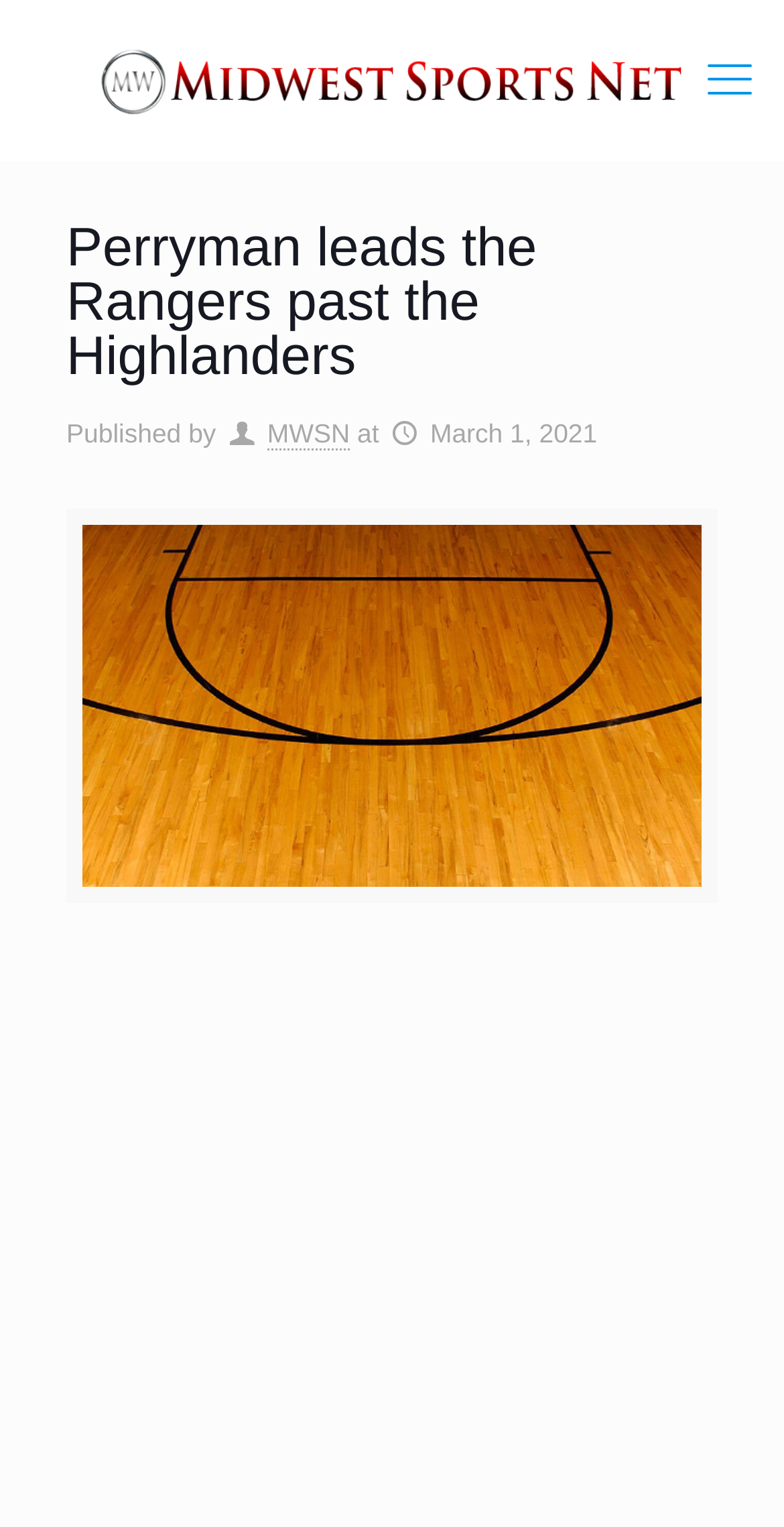What is the logo of the website?
Using the image, elaborate on the answer with as much detail as possible.

The logo of the website is located at the top left corner of the webpage, and it is an image with the text 'Midwest-Sports-Logo-June-2020'.